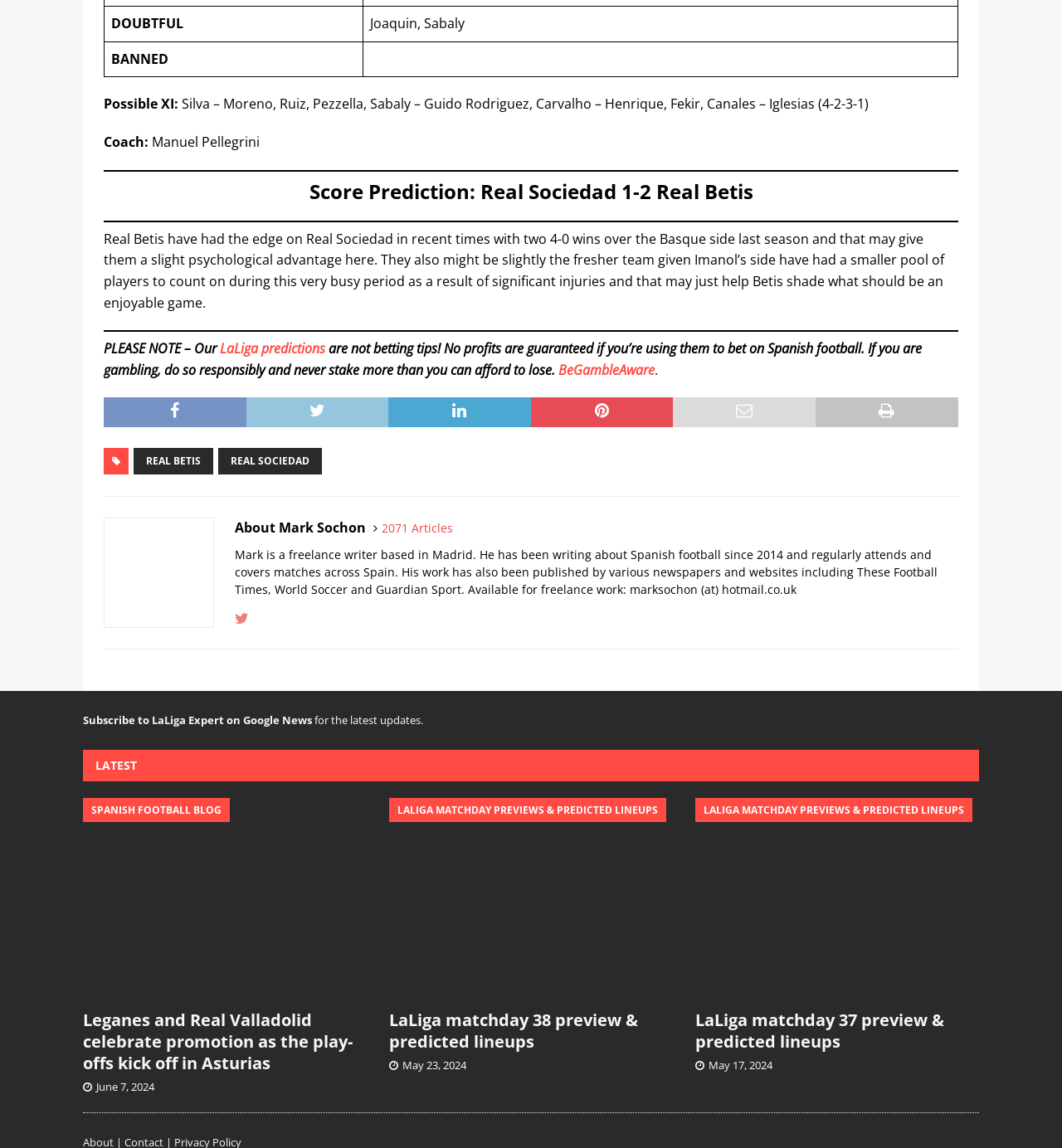For the following element description, predict the bounding box coordinates in the format (top-left x, top-left y, bottom-right x, bottom-right y). All values should be floating point numbers between 0 and 1. Description: Contact

[0.113, 0.952, 0.148, 0.963]